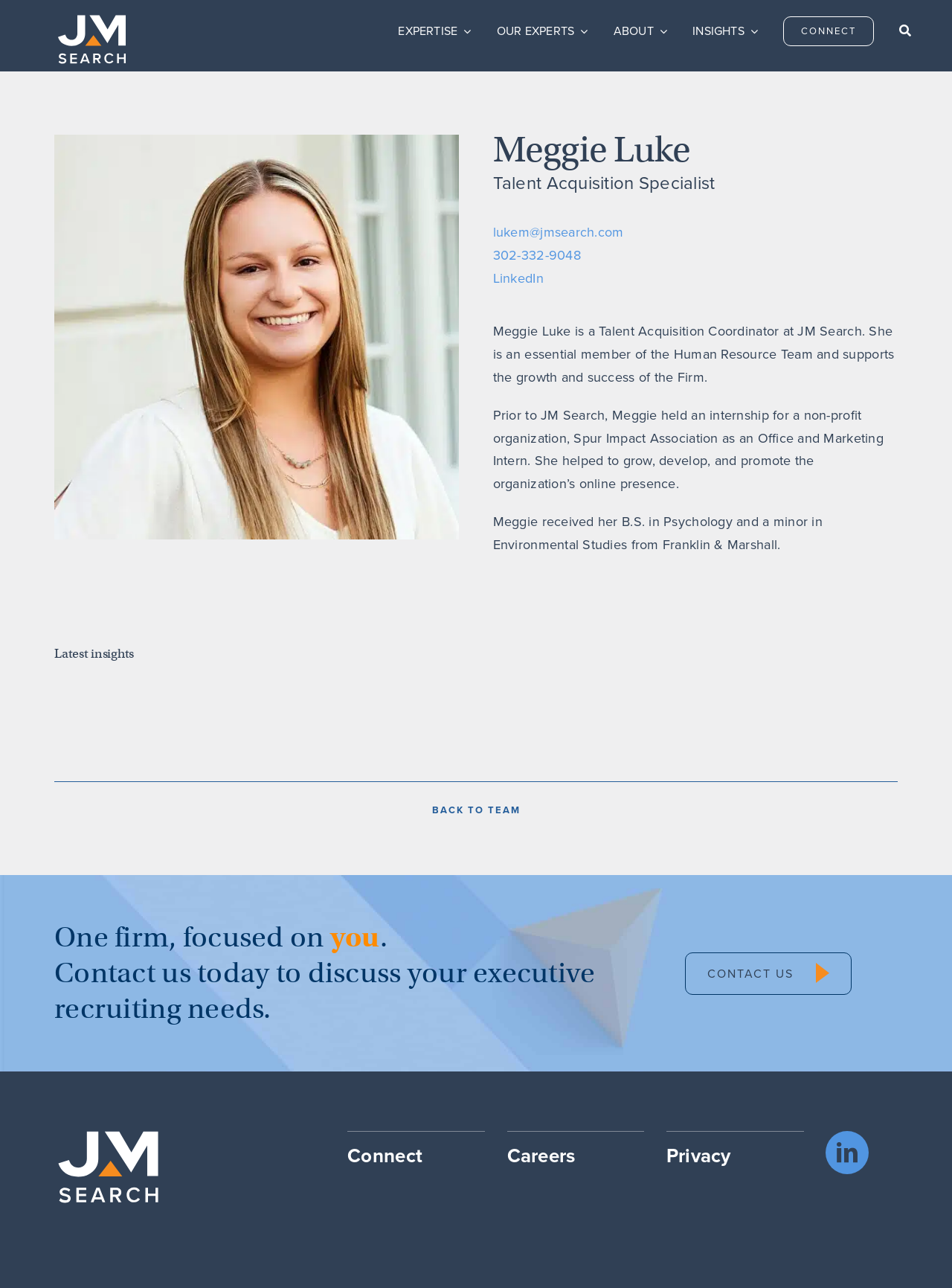Provide the bounding box coordinates of the UI element this sentence describes: "aria-label="linkedin" title="LinkedIn"".

[0.867, 0.878, 0.913, 0.912]